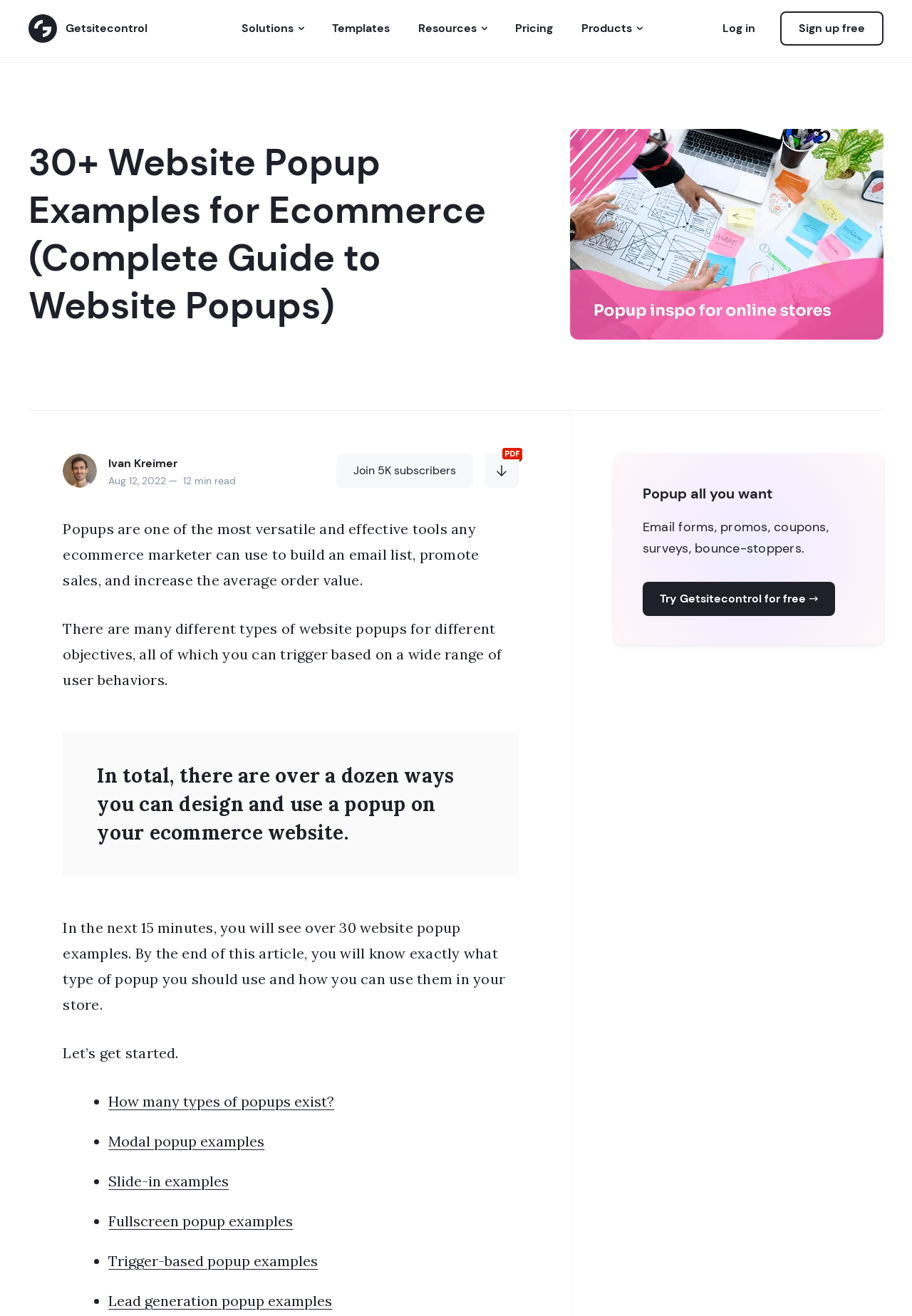Generate a thorough description of the webpage.

This webpage is a guide to website popups, specifically for e-commerce, with over 30 examples. At the top, there is a logo of Getsitecontrol, a company that provides solutions for website popups. Below the logo, there are navigation links to different sections of the website, including Solutions, Templates, Resources, Pricing, Products, and Log in/Sign up.

The main content of the webpage is a long article that provides an introduction to website popups, their benefits, and different types of popups. The article is divided into sections, each with a heading and a brief description. The sections include "How many types of popups exist?", "Modal popup examples", "Slide-in examples", "Fullscreen popup examples", "Trigger-based popup examples", and "Lead generation popup examples".

Throughout the article, there are images and links to related resources, such as a downloadable printable version of the guide. The article also includes quotes and testimonials from experts in the field. At the bottom of the page, there is a call-to-action to try Getsitecontrol for free.

On the right side of the page, there is a sidebar with a heading "Popup all you want" and a brief description of the benefits of using Getsitecontrol for website popups. Below the heading, there is a link to try Getsitecontrol for free.